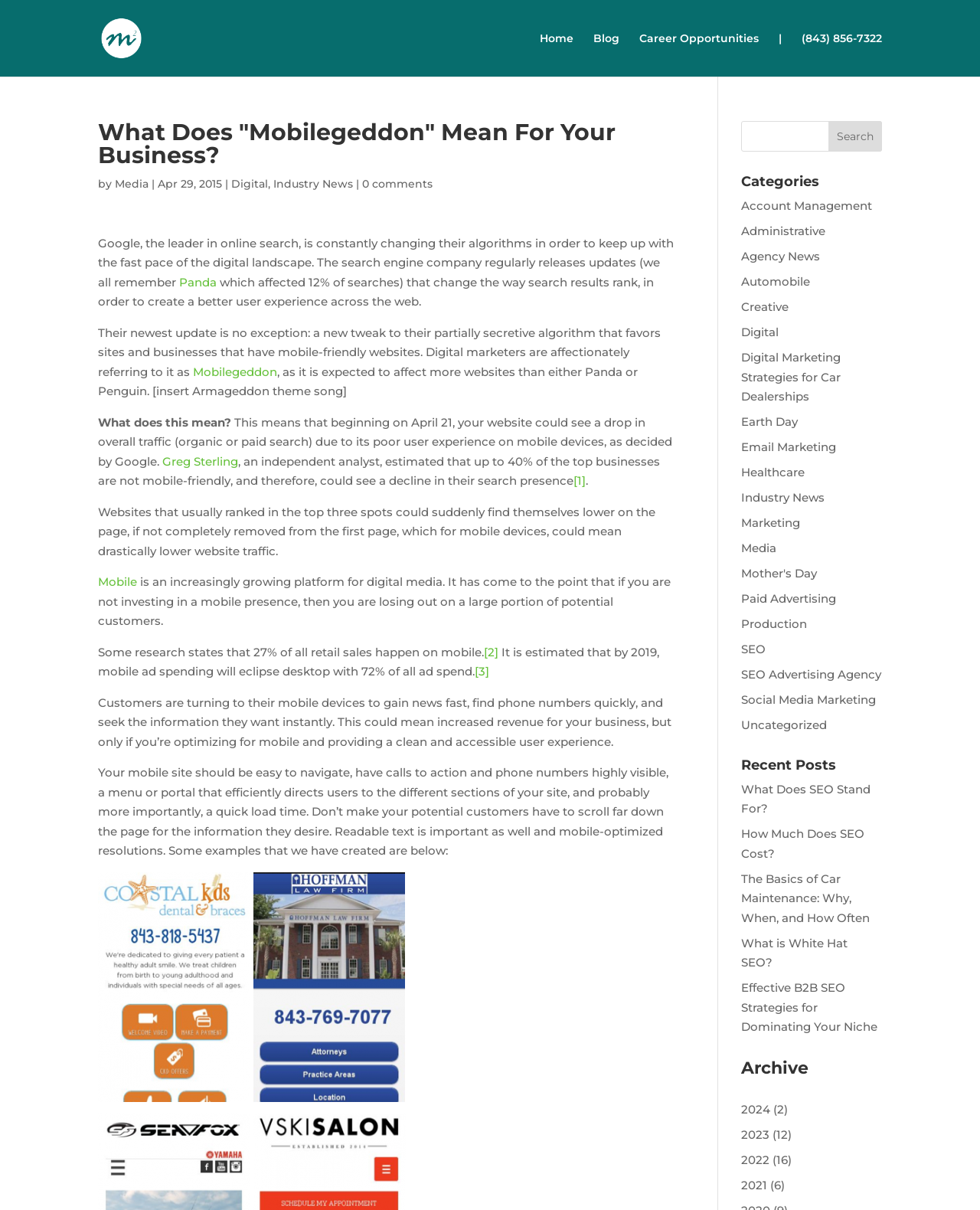Please mark the clickable region by giving the bounding box coordinates needed to complete this instruction: "Search for something".

[0.756, 0.1, 0.9, 0.125]